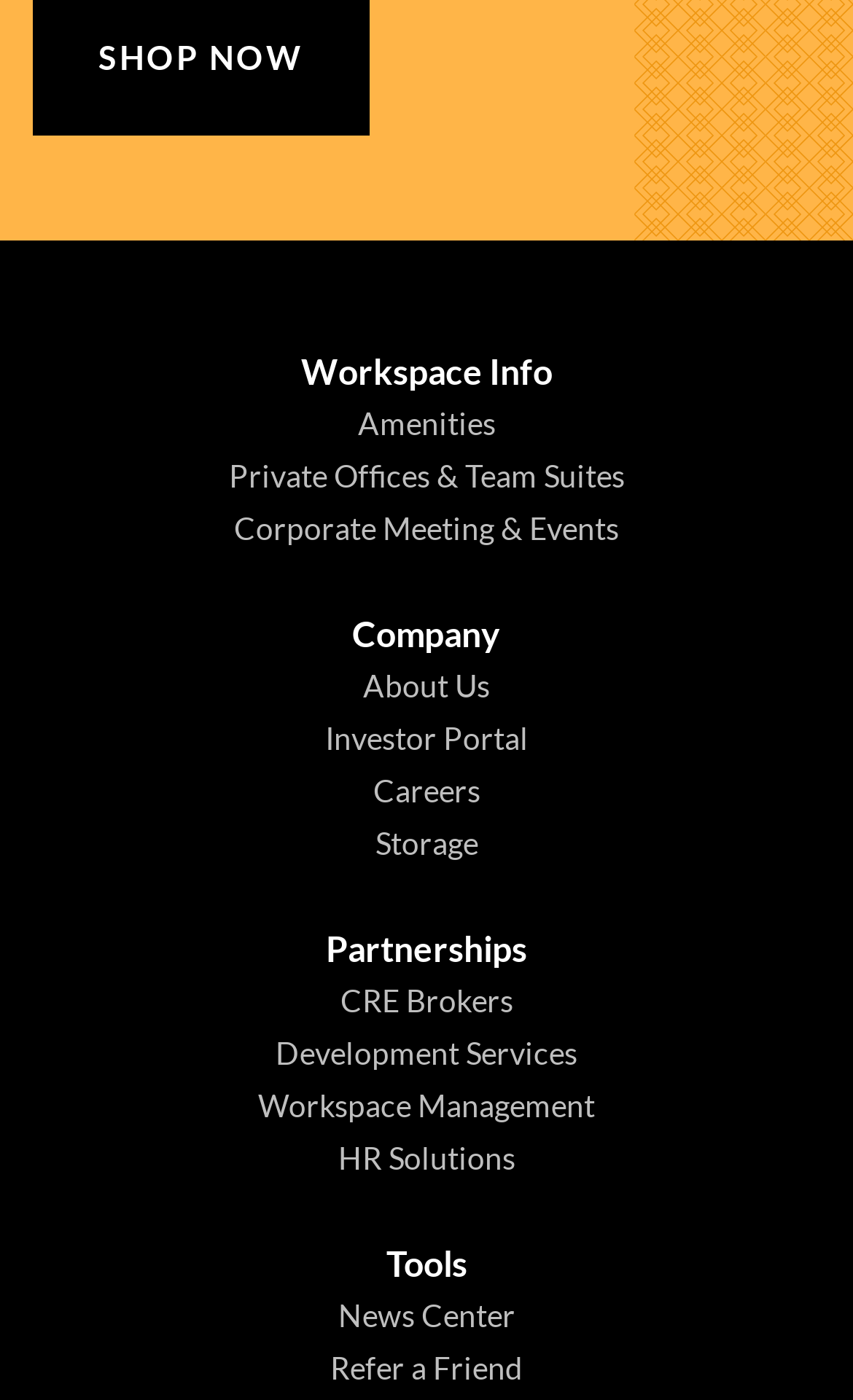Use a single word or phrase to answer this question: 
What is the last link on the webpage?

News Center